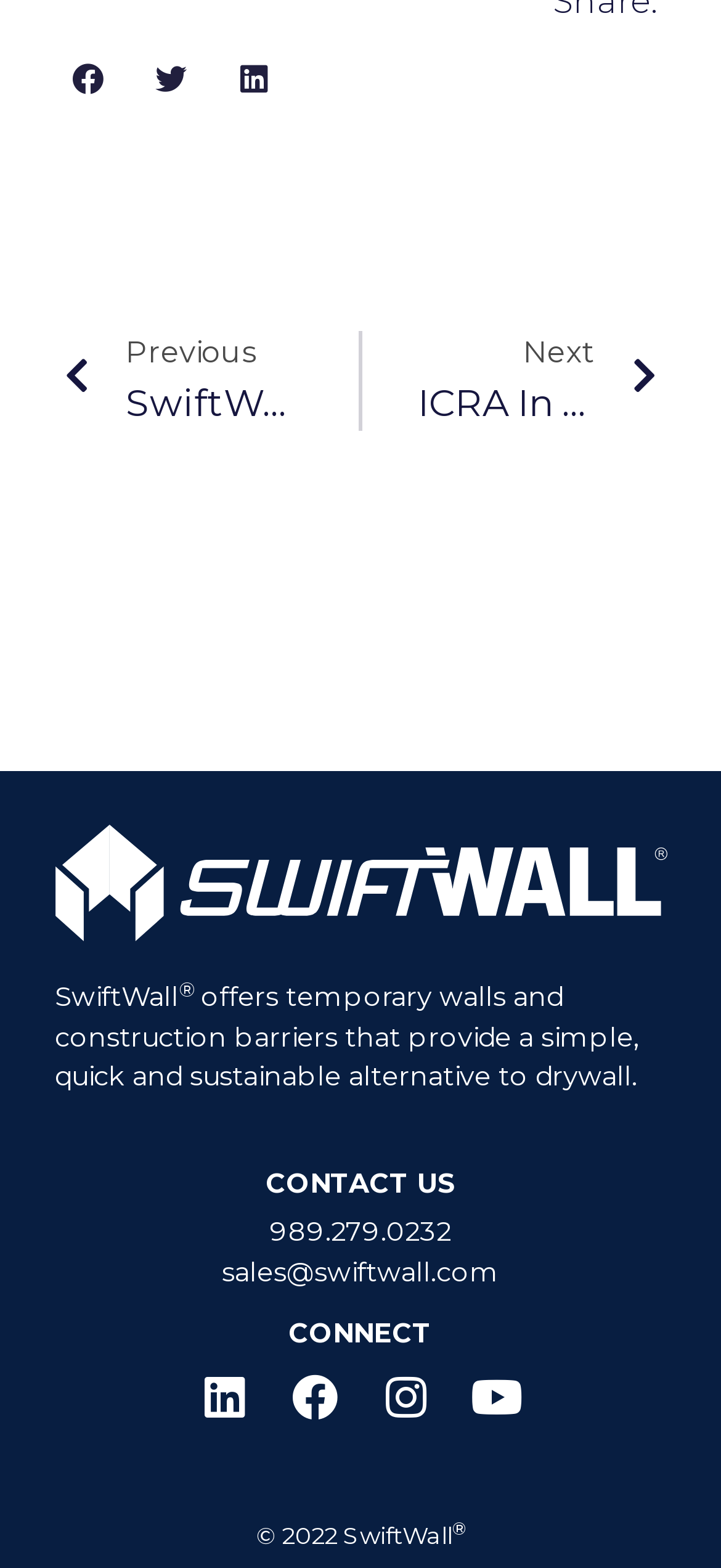Identify the bounding box coordinates for the region to click in order to carry out this instruction: "Go to previous page". Provide the coordinates using four float numbers between 0 and 1, formatted as [left, top, right, bottom].

[0.09, 0.211, 0.421, 0.275]